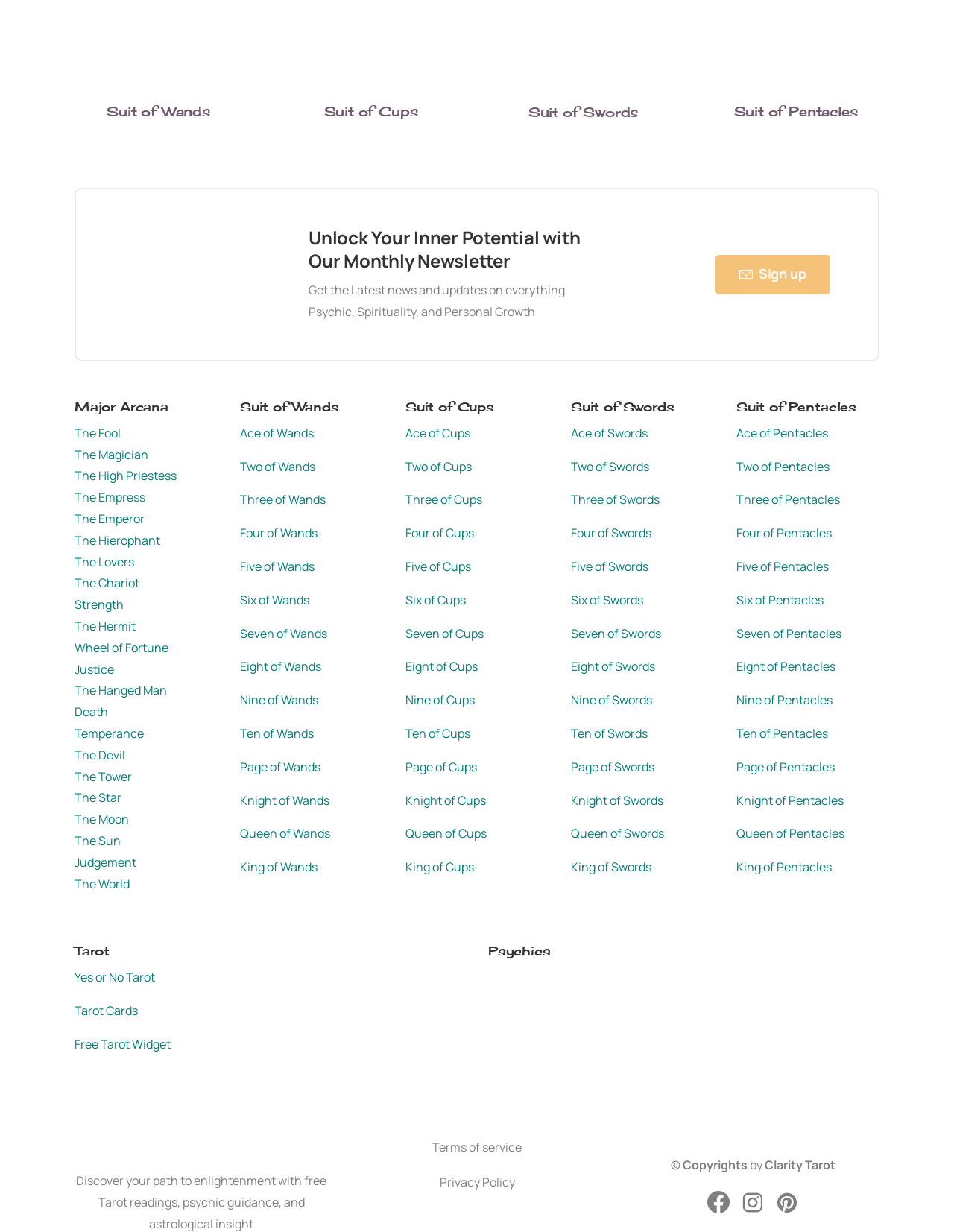Identify the bounding box for the described UI element: "Strength".

[0.078, 0.484, 0.13, 0.497]